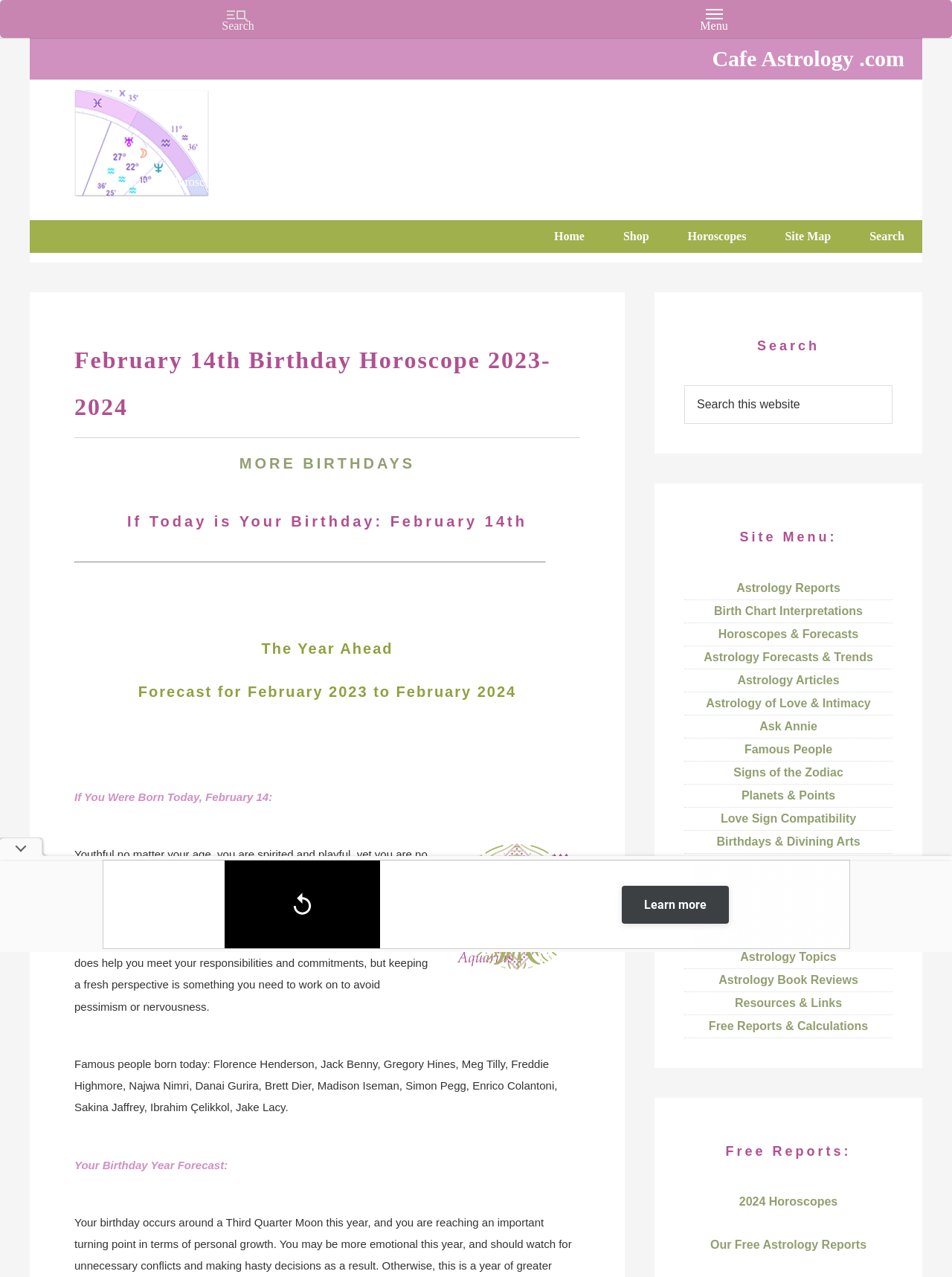Using a single word or phrase, answer the following question: 
What is the purpose of the search function?

Search this website